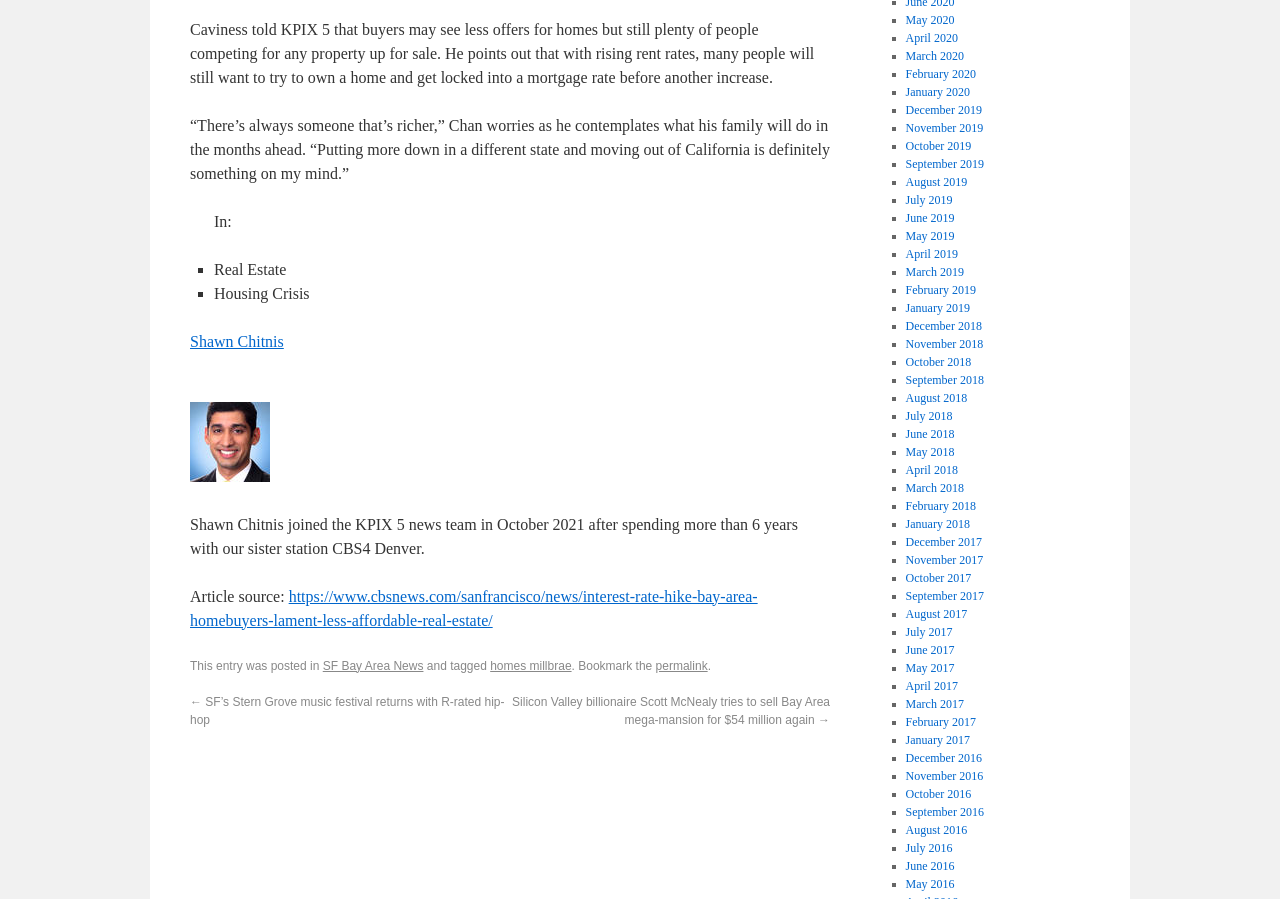What is the category of the article?
Examine the image and give a concise answer in one word or a short phrase.

SF Bay Area News